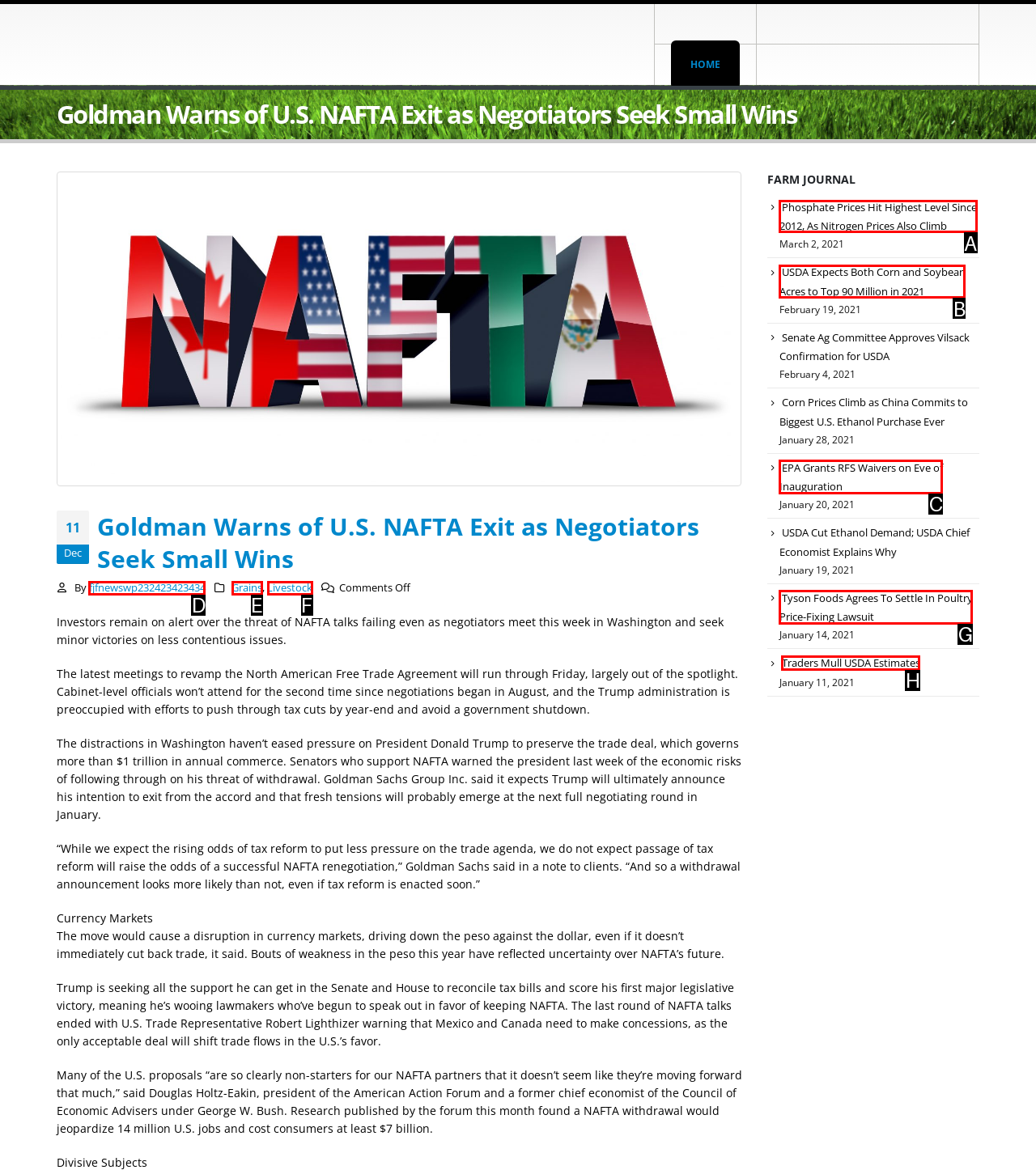Select the letter of the element you need to click to complete this task: Click on the 'HOME' link
Answer using the letter from the specified choices.

None